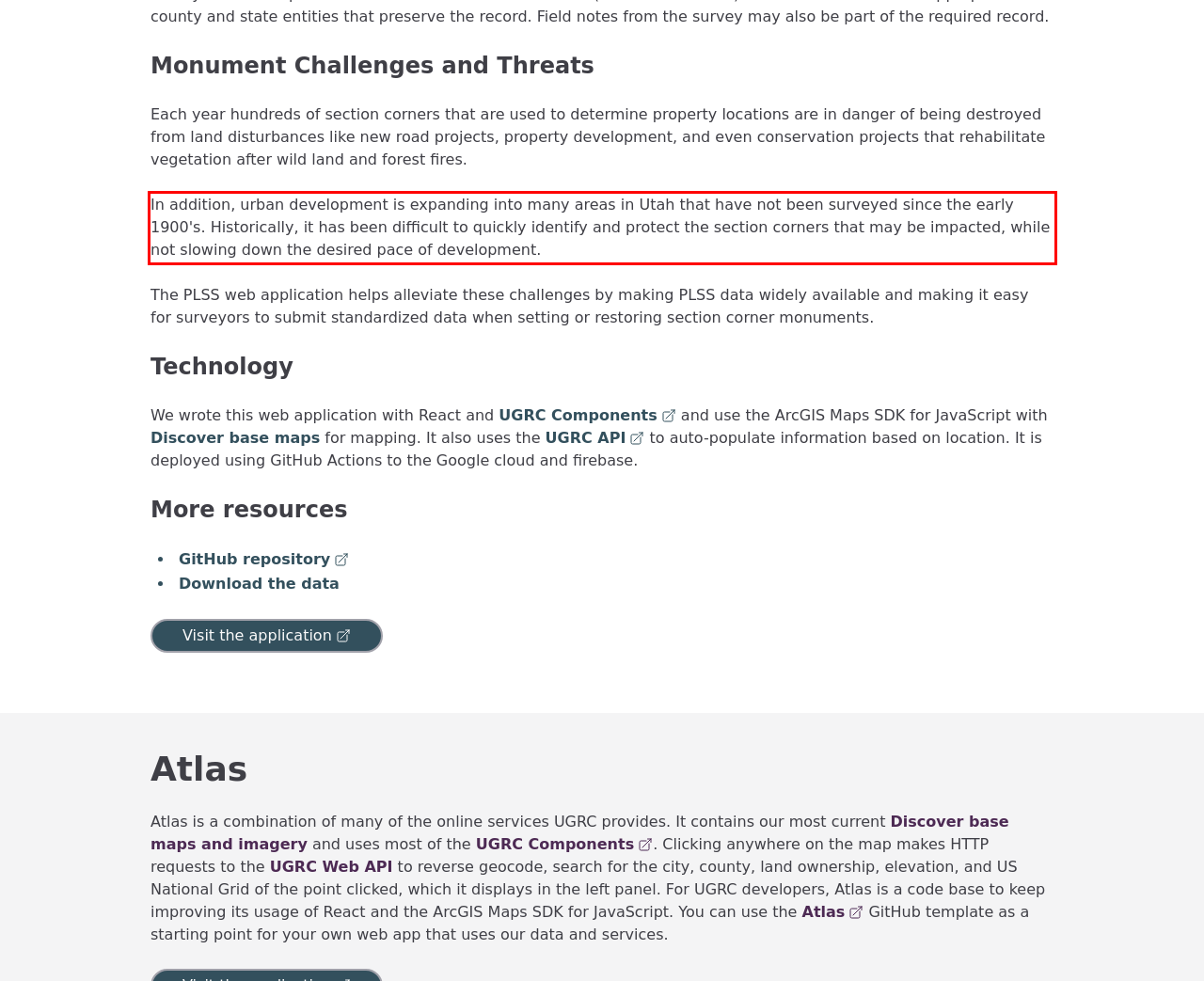Identify the text inside the red bounding box on the provided webpage screenshot by performing OCR.

In addition, urban development is expanding into many areas in Utah that have not been surveyed since the early 1900's. Historically, it has been difficult to quickly identify and protect the section corners that may be impacted, while not slowing down the desired pace of development.